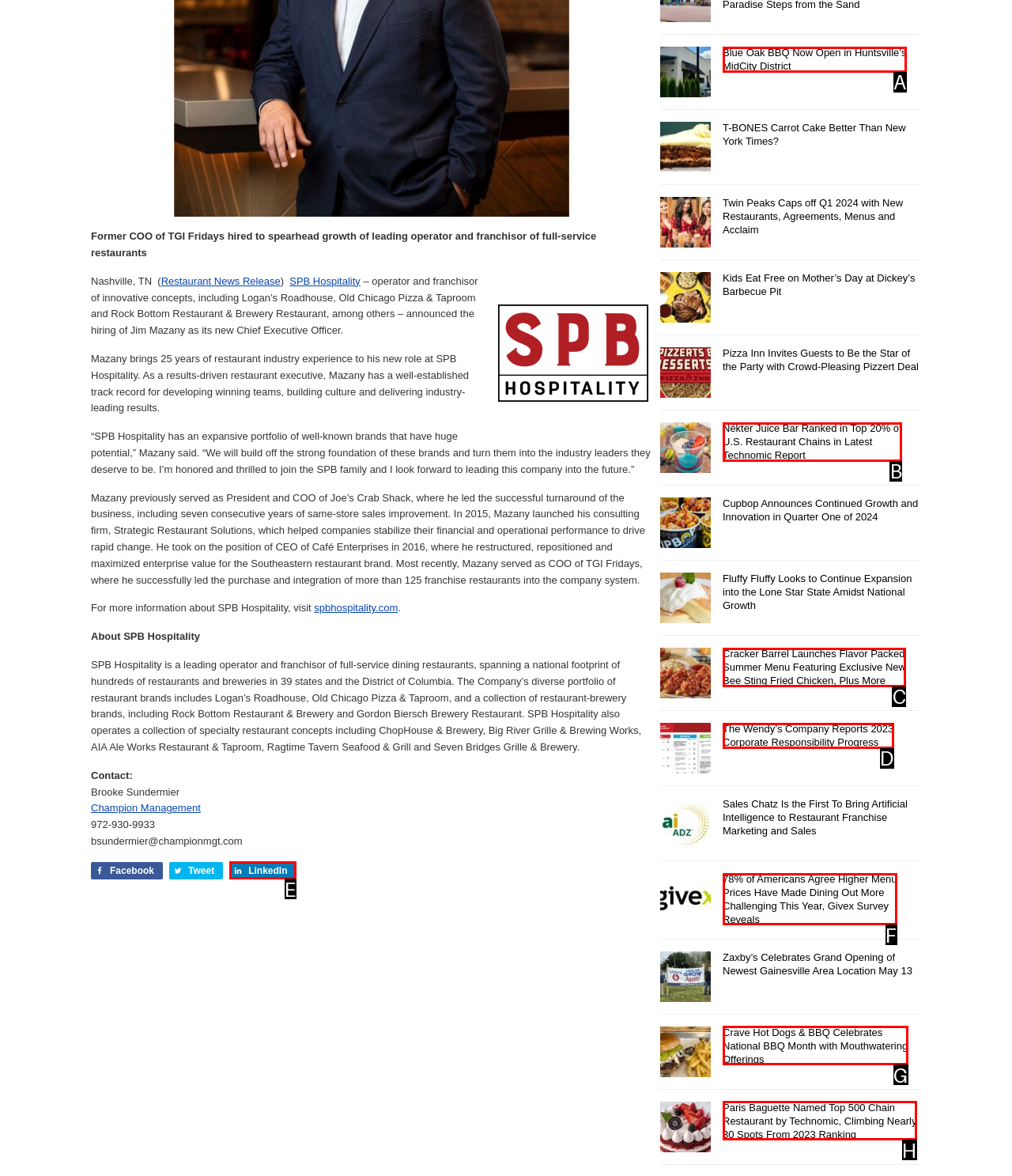Given the description: LinkedIn, select the HTML element that matches it best. Reply with the letter of the chosen option directly.

E